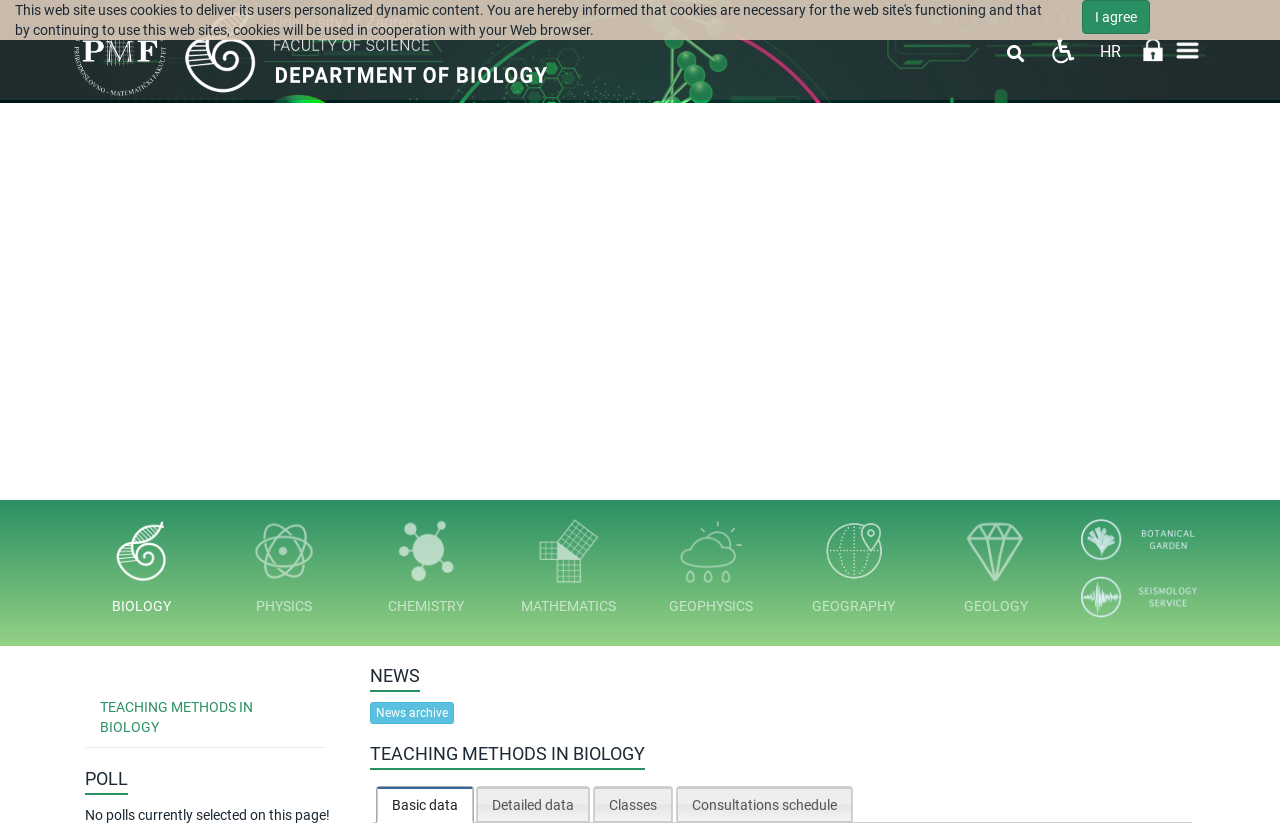Identify the bounding box coordinates of the clickable section necessary to follow the following instruction: "Go to 'TEACHING METHODS IN BIOLOGY' page". The coordinates should be presented as four float numbers from 0 to 1, i.e., [left, top, right, bottom].

[0.066, 0.832, 0.235, 0.905]